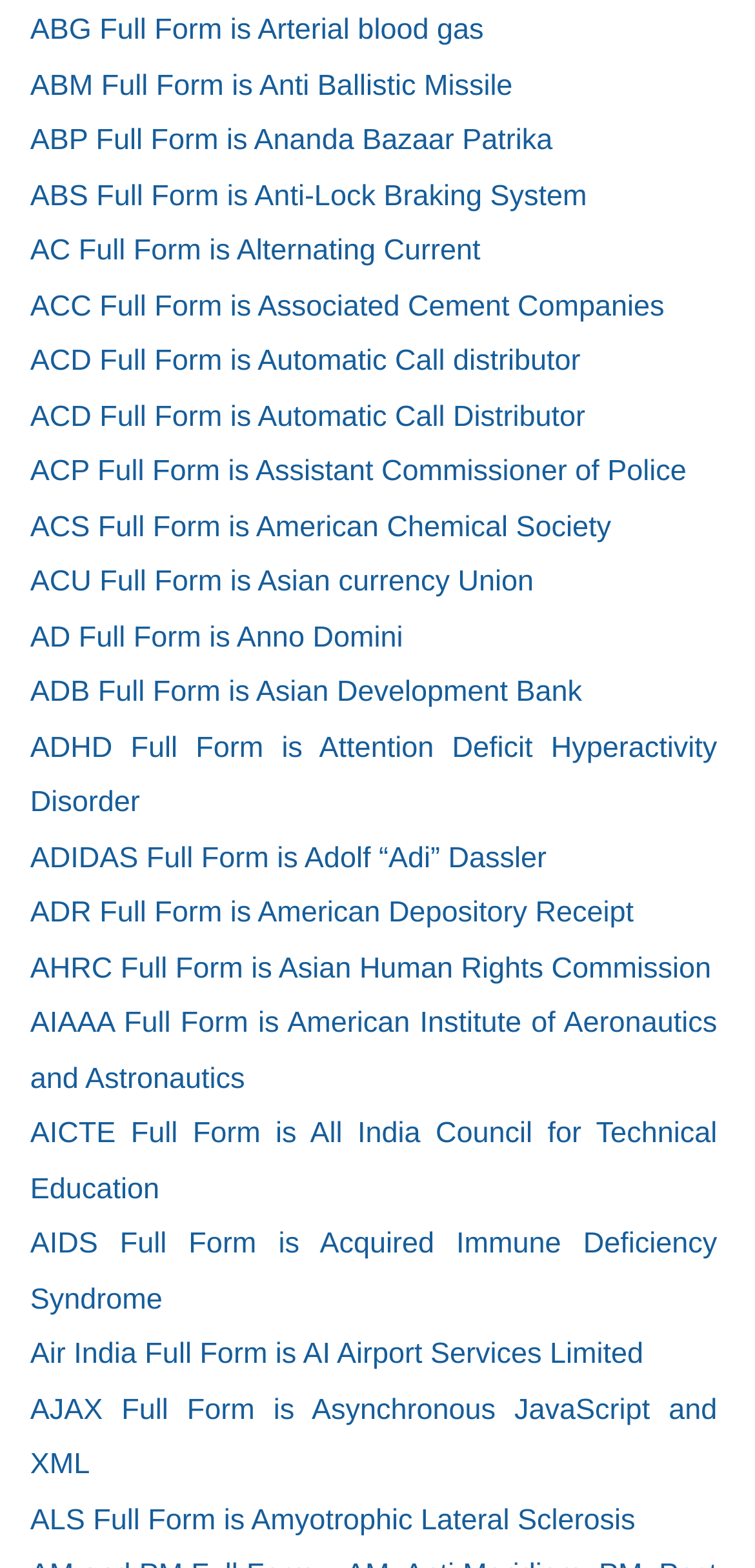Identify the coordinates of the bounding box for the element that must be clicked to accomplish the instruction: "Check the full form of ABG".

[0.04, 0.002, 0.95, 0.038]